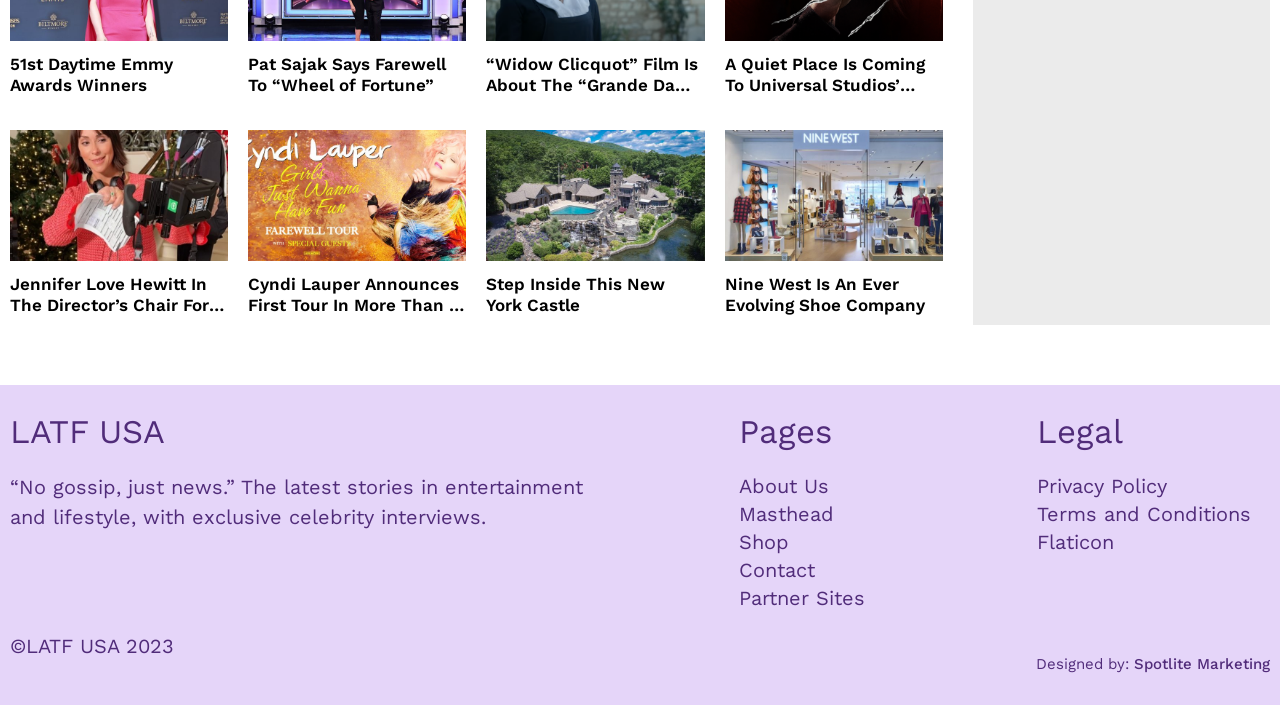Determine the bounding box coordinates of the area to click in order to meet this instruction: "View the article about Jennifer Love Hewitt".

[0.008, 0.389, 0.178, 0.447]